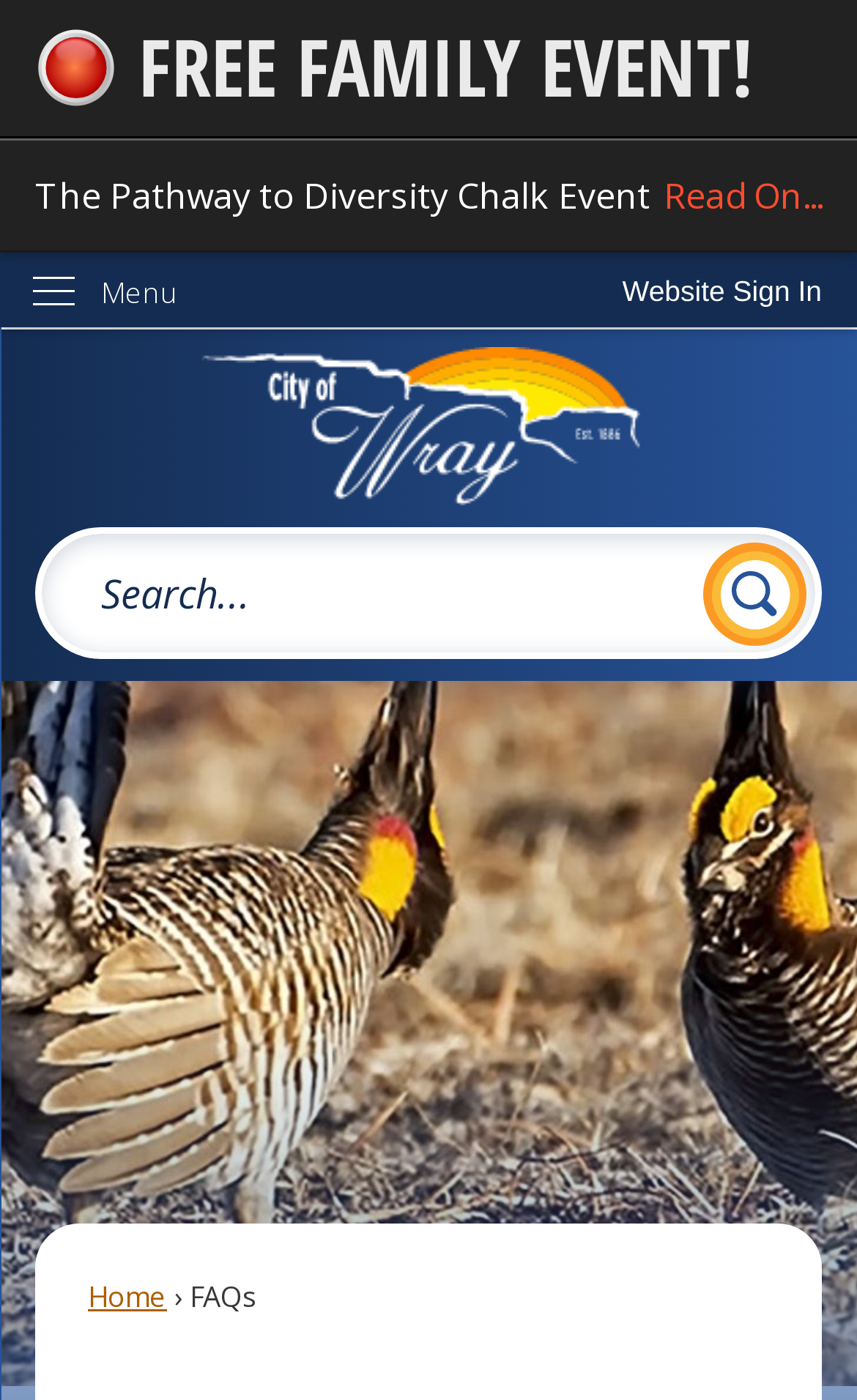What type of event is being promoted?
Please provide a comprehensive answer to the question based on the webpage screenshot.

The webpage is promoting a 'FREE FAMILY EVENT' which suggests that it is a family-friendly event that is open to the public and free of charge.